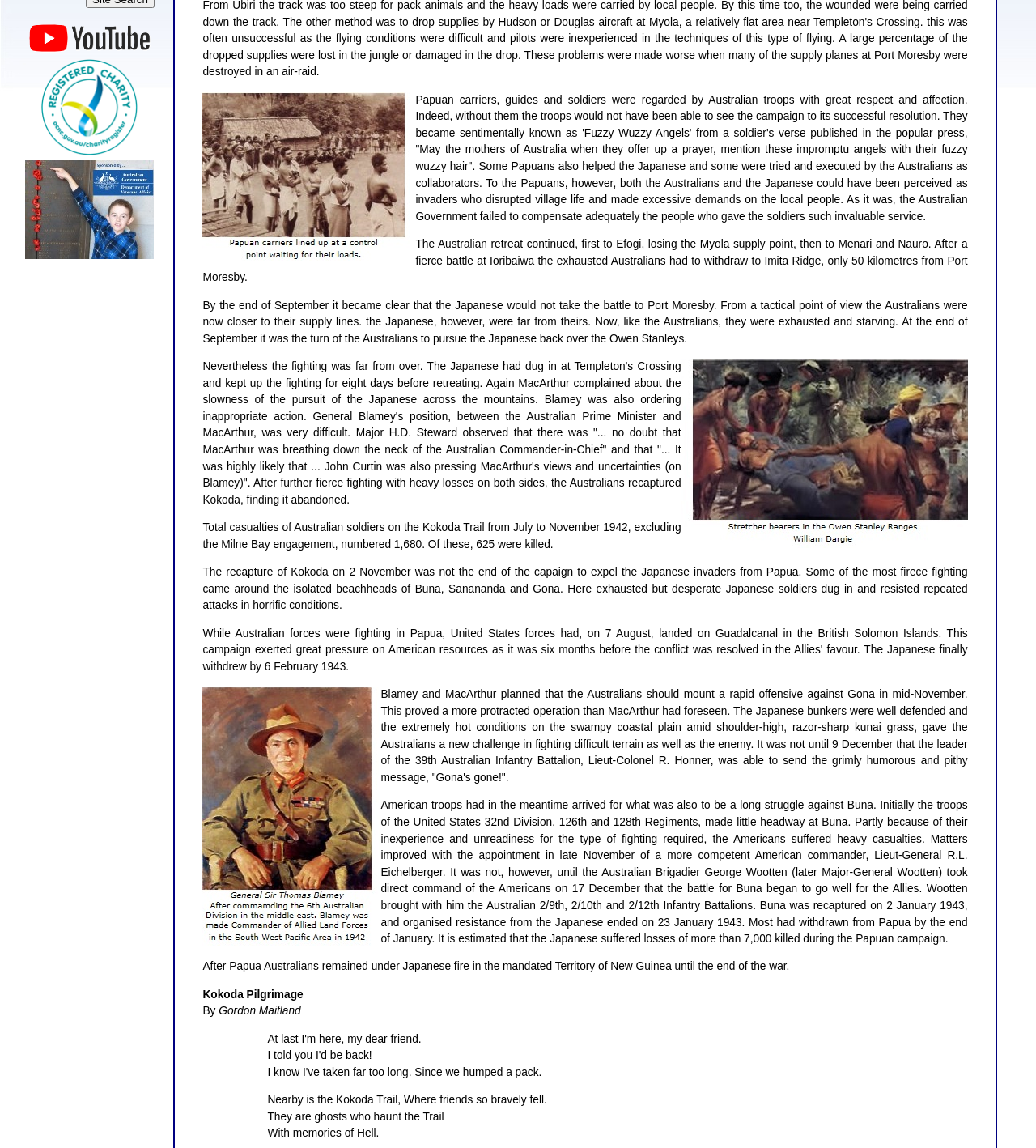Provide the bounding box coordinates for the UI element that is described as: "title="Visit our YouTube Channel"".

[0.024, 0.039, 0.148, 0.049]